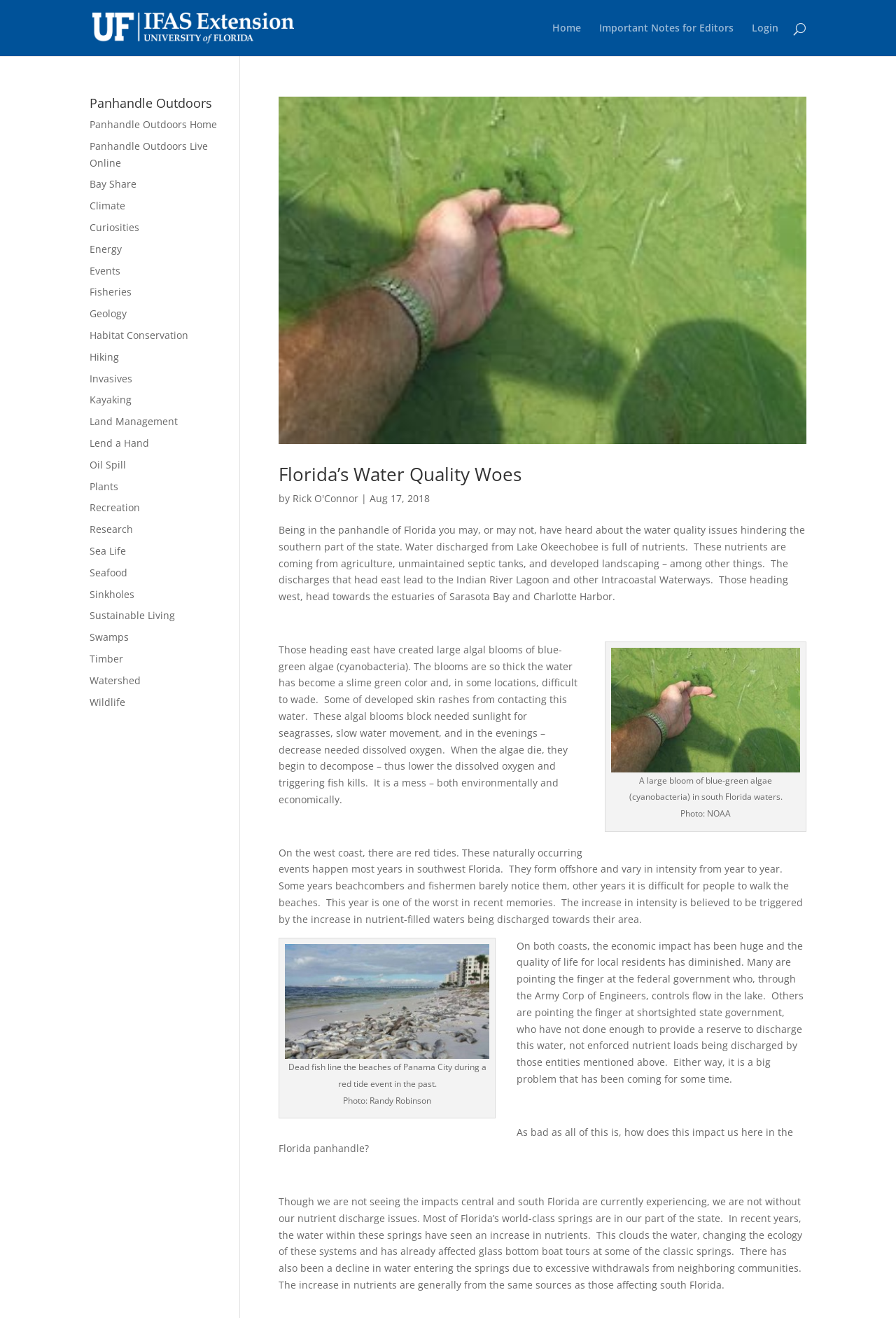Using the format (top-left x, top-left y, bottom-right x, bottom-right y), and given the element description, identify the bounding box coordinates within the screenshot: Panhandle Outdoors Home

[0.1, 0.089, 0.242, 0.099]